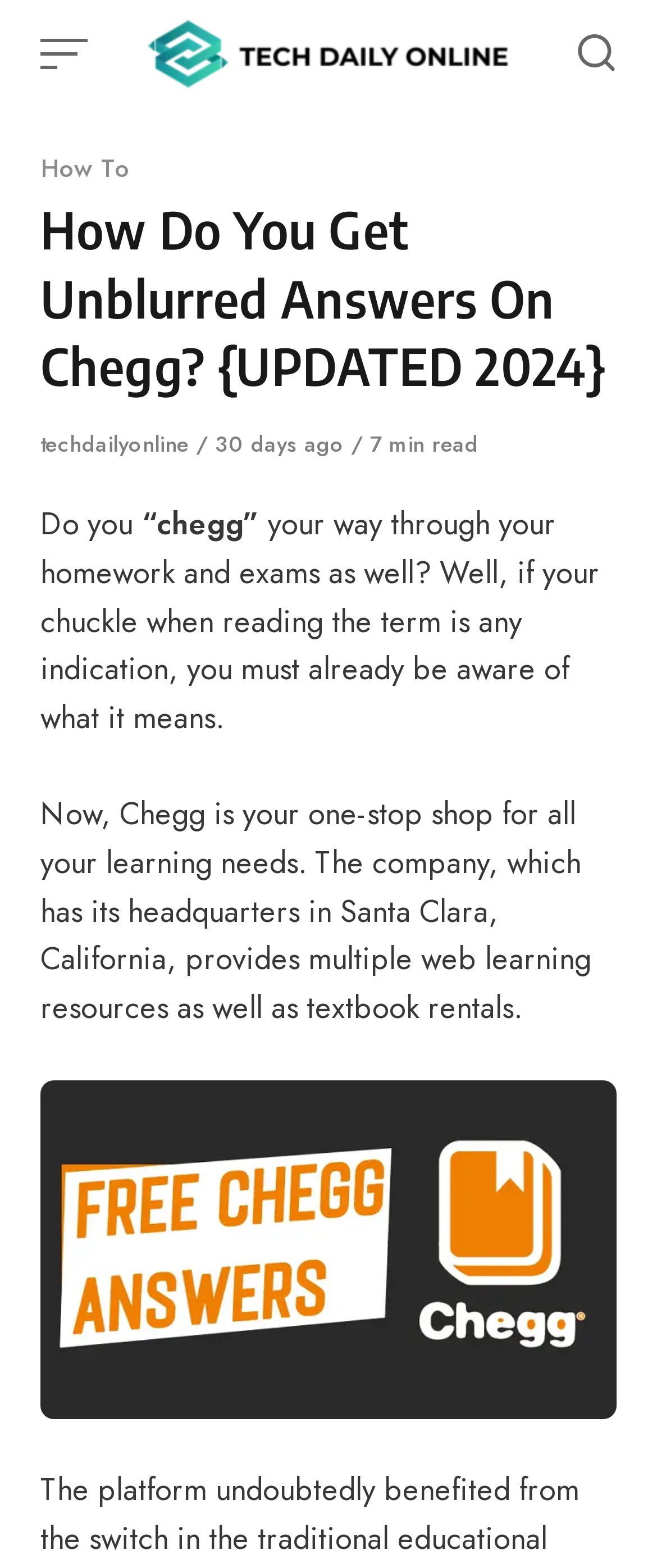Where is Chegg's headquarters located?
Based on the image, give a concise answer in the form of a single word or short phrase.

Santa Clara, California